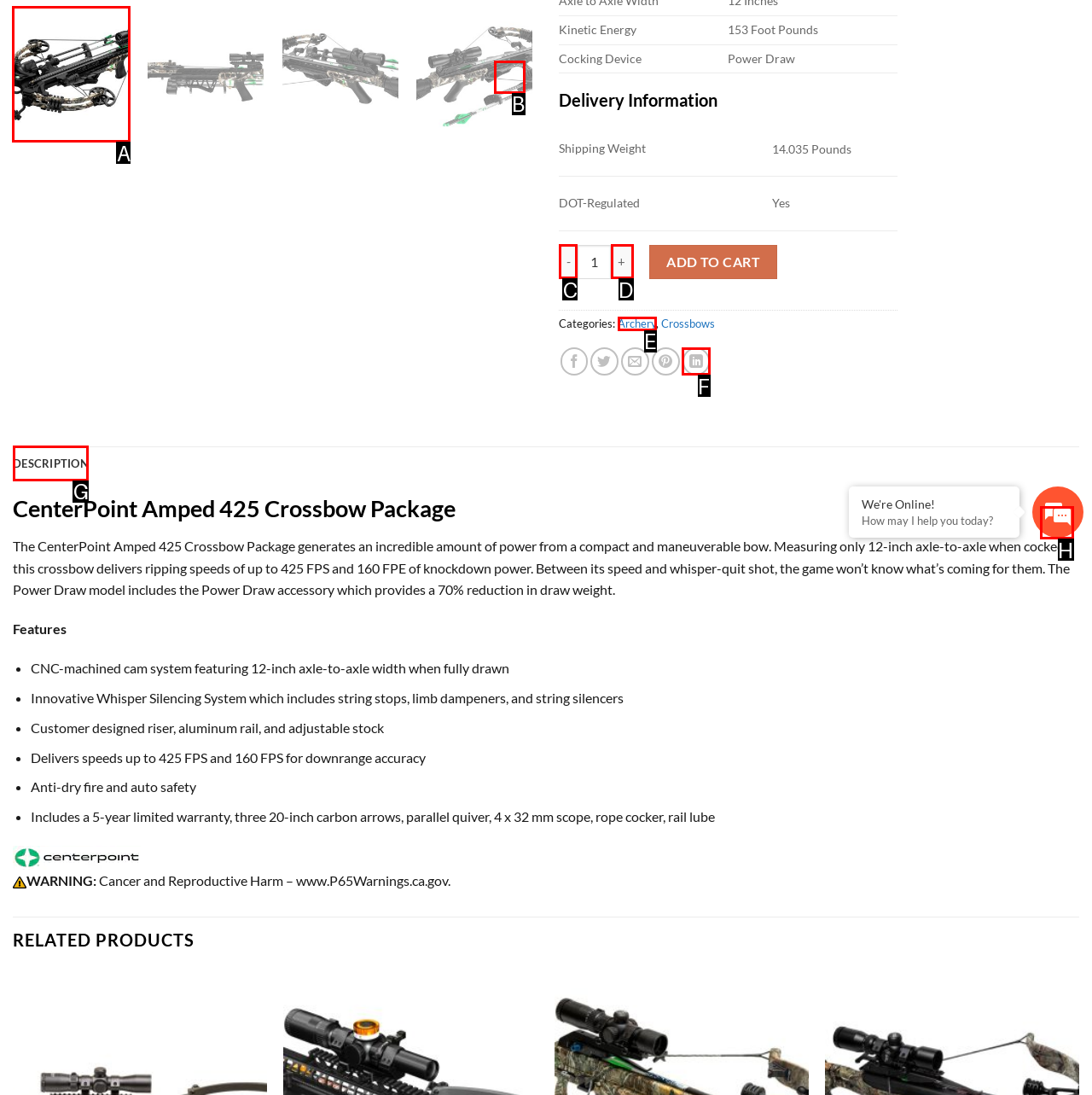Using the provided description: aria-label="Next", select the most fitting option and return its letter directly from the choices.

B